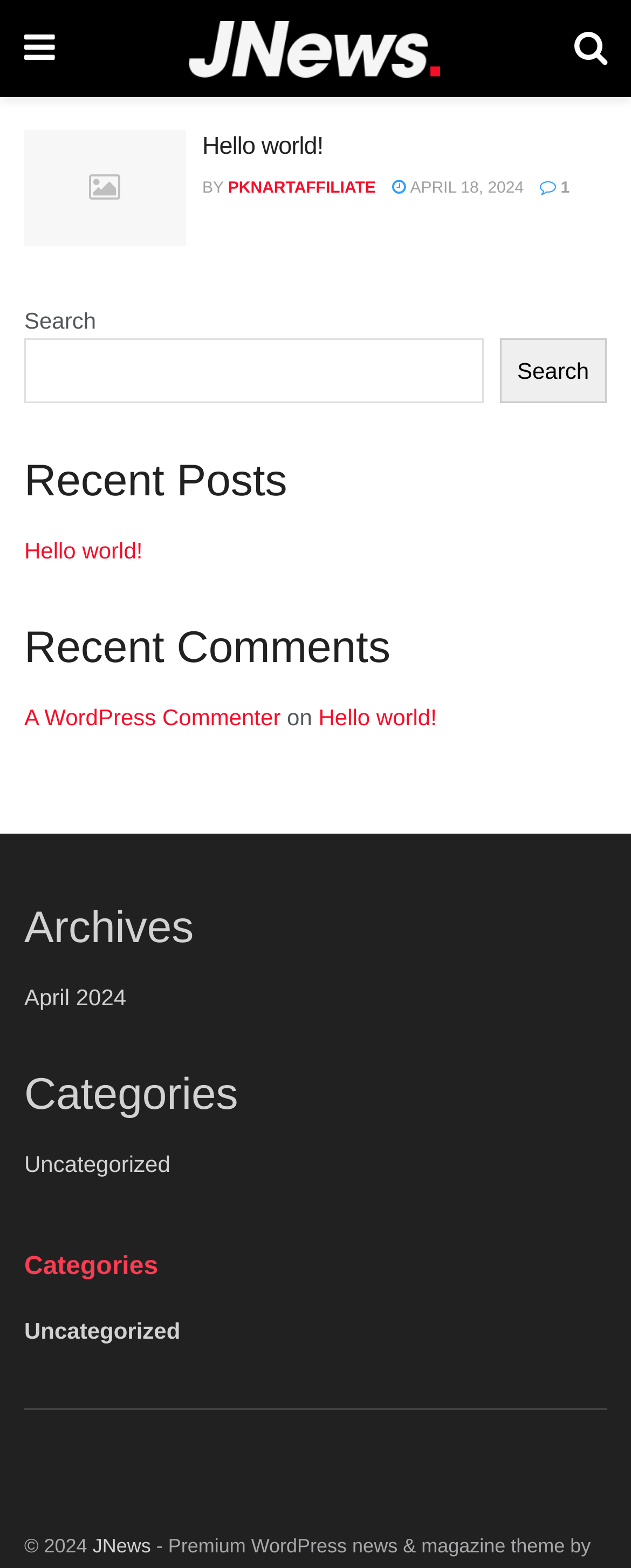Extract the bounding box coordinates for the HTML element that matches this description: "April 2024". The coordinates should be four float numbers between 0 and 1, i.e., [left, top, right, bottom].

[0.038, 0.628, 0.2, 0.645]